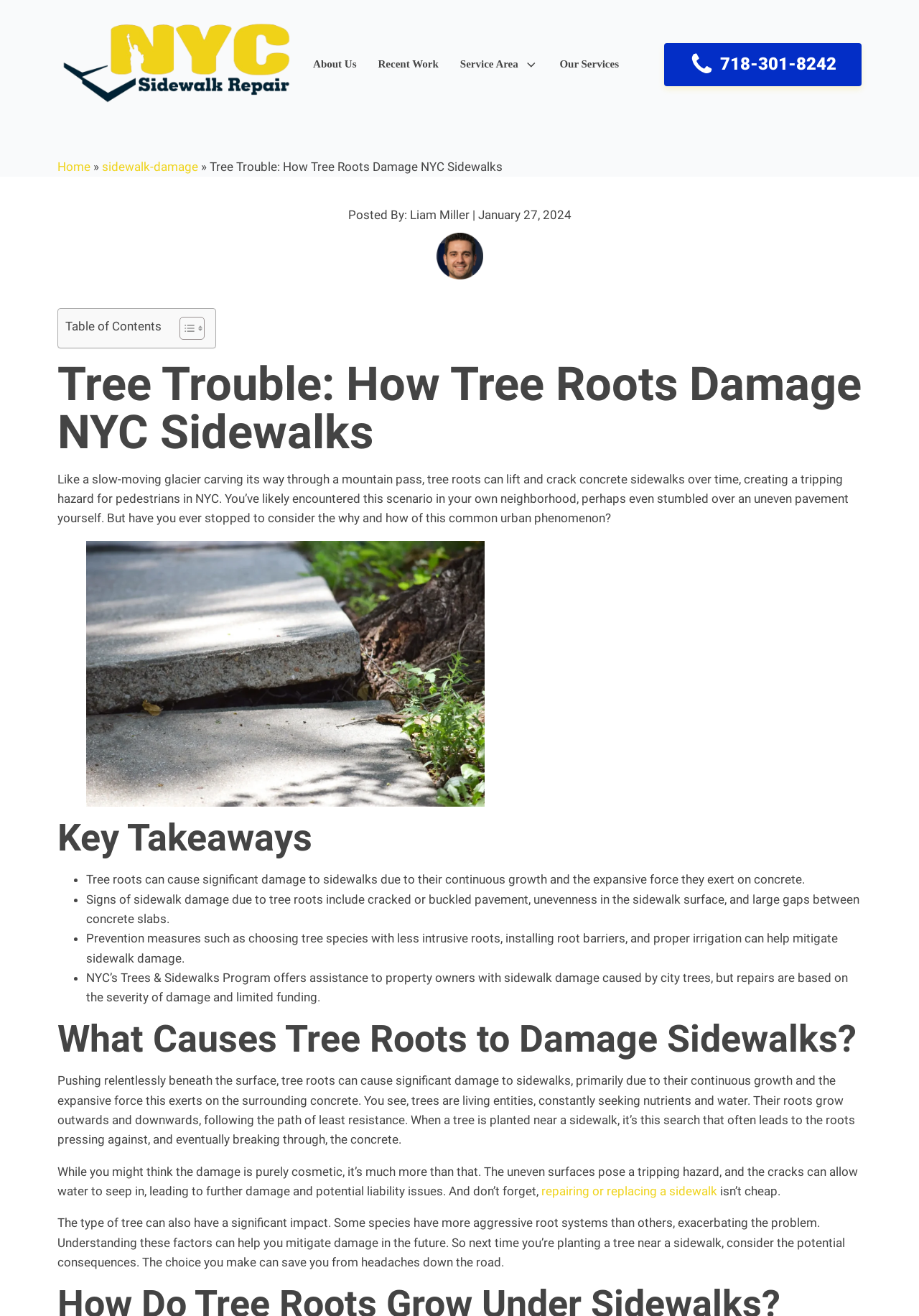Please provide the bounding box coordinates for the element that needs to be clicked to perform the following instruction: "Toggle the table of contents". The coordinates should be given as four float numbers between 0 and 1, i.e., [left, top, right, bottom].

[0.184, 0.24, 0.219, 0.259]